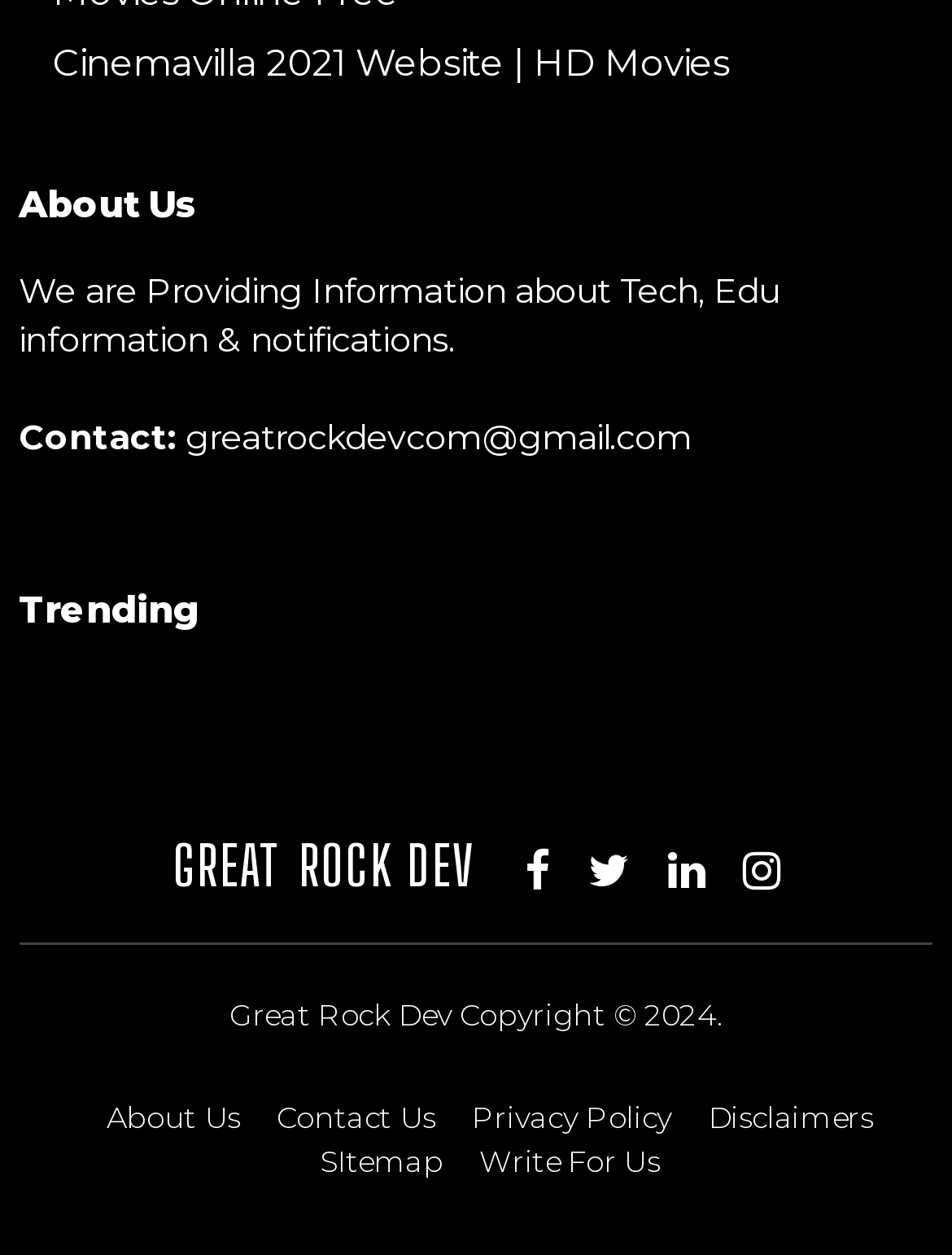Could you provide the bounding box coordinates for the portion of the screen to click to complete this instruction: "Check the 'Copyright' information"?

[0.475, 0.793, 0.759, 0.822]